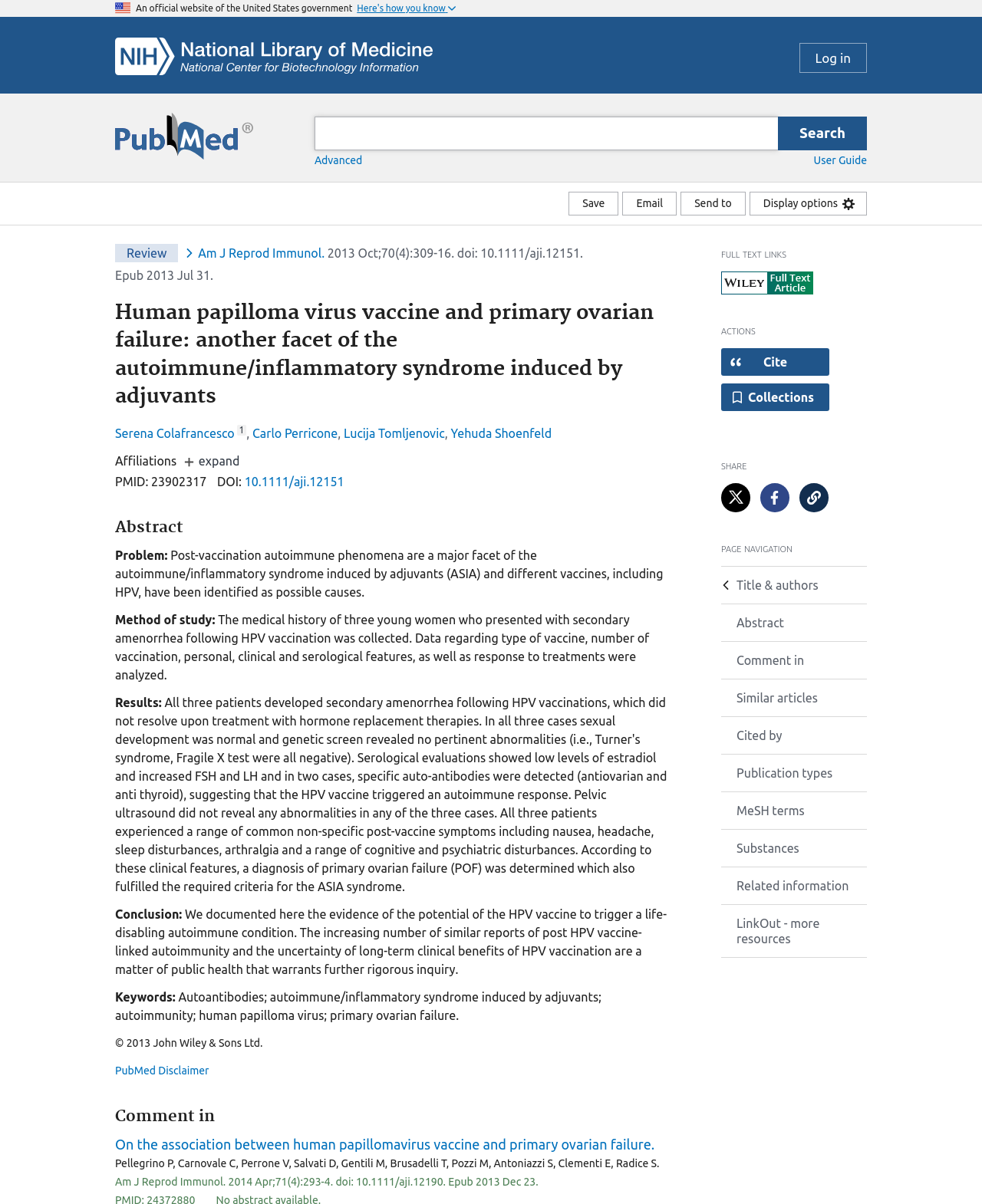Create a full and detailed caption for the entire webpage.

This webpage appears to be a scientific article from PubMed, a database of biomedical literature. At the top of the page, there is a U.S. flag icon and a logo of the National Institutes of Health (NIH) and the National Library of Medicine (NLM). Below this, there is a search bar and a button to log in.

The main content of the page is divided into several sections. The first section displays the title of the article, "Human papilloma virus vaccine and primary ovarian failure: another facet of the autoimmune/inflammatory syndrome induced by adjuvants," and the authors' names, including Serena Colafrancesco, Carlo Perricone, Lucija Tomljenovic, and Yehuda Shoenfeld.

Below the title, there is a section with links to full-text providers and a button to display options. The next section is the abstract, which summarizes the article's content. The abstract is divided into four parts: problem, method of study, results, and conclusion. The problem section discusses post-vaccination autoimmune phenomena, while the method of study section explains how the medical history of three young women who presented with secondary amenorrhea following HPV vaccination was collected. The results section is not explicitly stated, and the conclusion section summarizes the findings, highlighting the potential of the HPV vaccine to trigger a life-disabling autoimmune condition.

On the right side of the page, there are links to navigate to different sections of the article, including the title and authors, abstract, comment in, similar articles, cited by, publication types, MeSH terms, substances, and related information. There are also buttons to save the article, email it, and send it to others. Additionally, there are links to share the article on Twitter and Facebook.